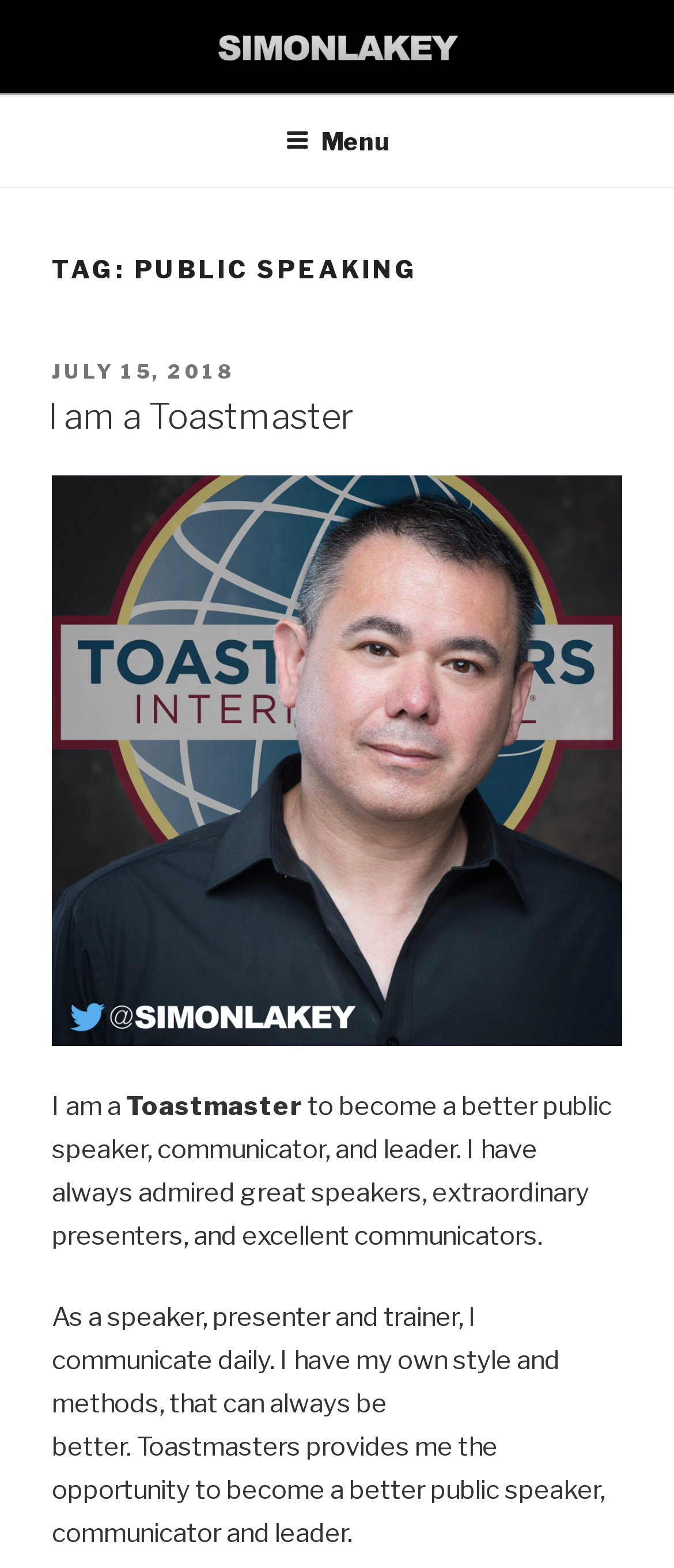How many paragraphs are there in the main content?
Give a thorough and detailed response to the question.

I counted the number of paragraphs in the main content by looking at the StaticText elements which contain the paragraphs of text. There are two blocks of text, each corresponding to a paragraph.